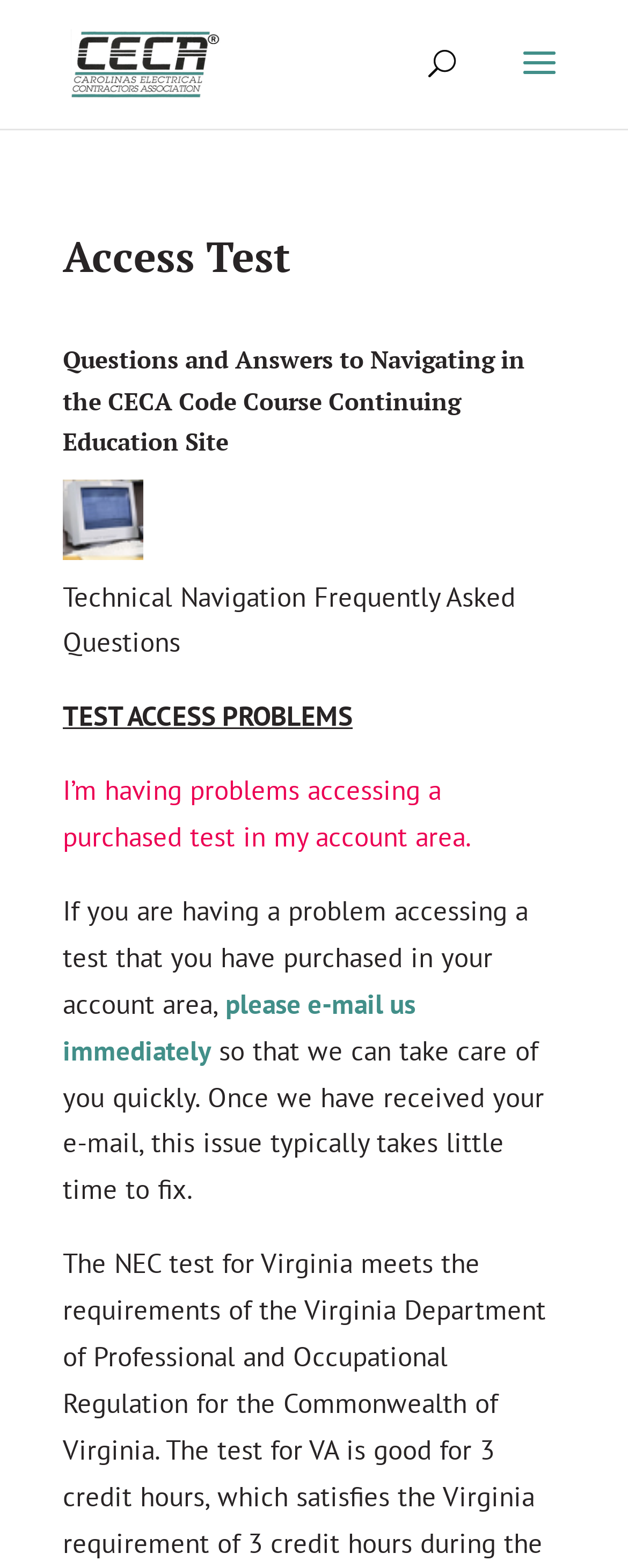What is the purpose of the CECA site?
Refer to the image and provide a one-word or short phrase answer.

Code Course Continuing Education Testing